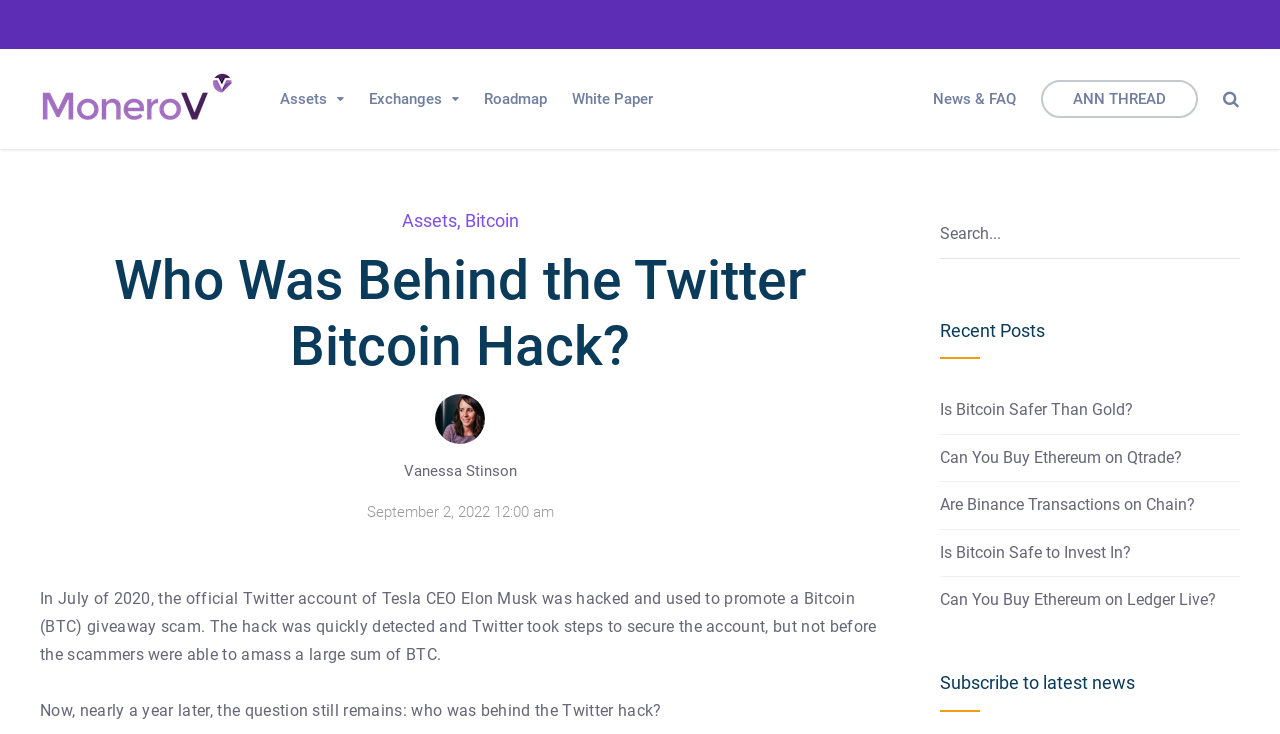Give the bounding box coordinates for this UI element: "ANN THREAD". The coordinates should be four float numbers between 0 and 1, arranged as [left, top, right, bottom].

[0.813, 0.109, 0.936, 0.161]